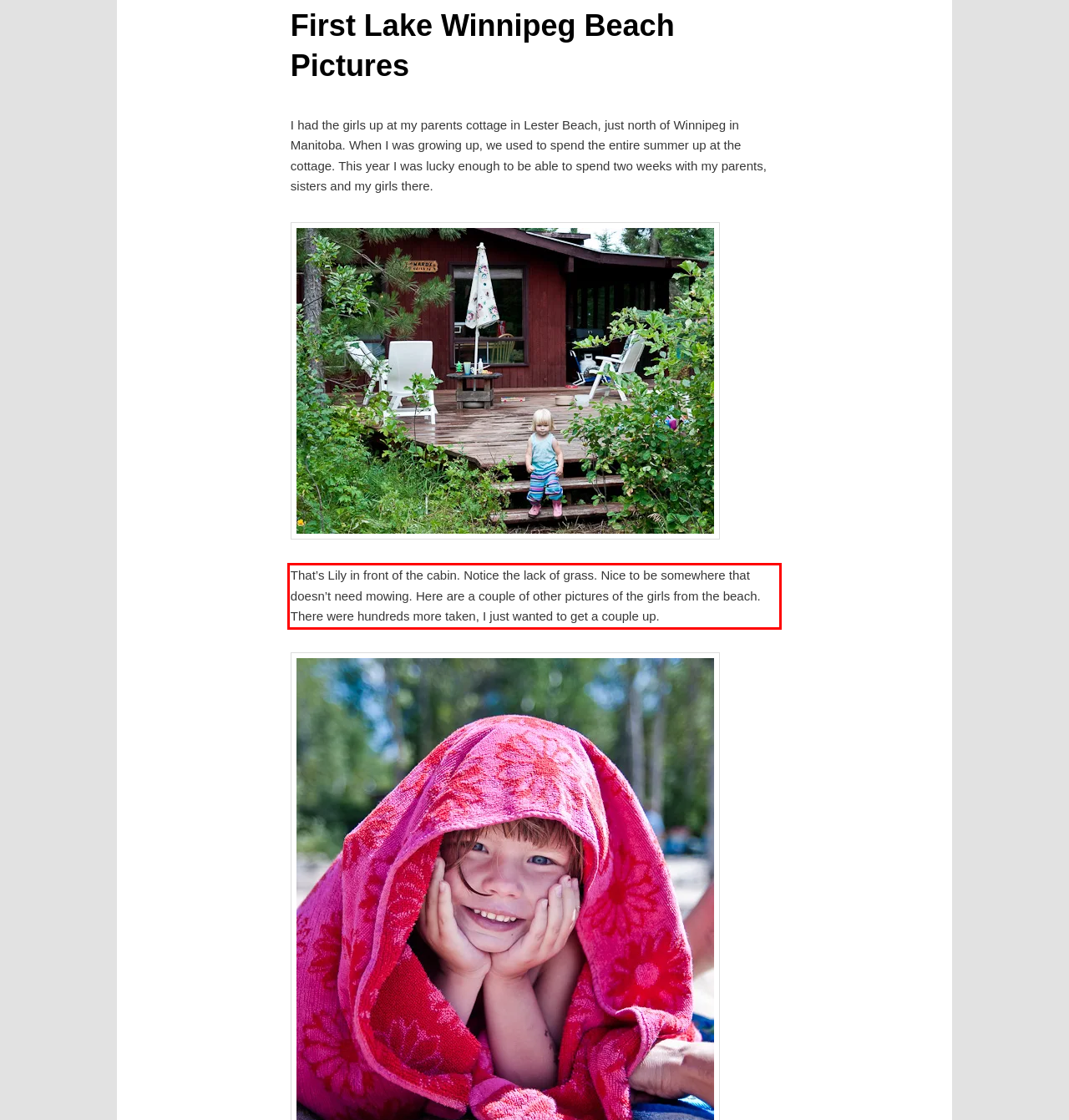Within the screenshot of the webpage, there is a red rectangle. Please recognize and generate the text content inside this red bounding box.

That’s Lily in front of the cabin. Notice the lack of grass. Nice to be somewhere that doesn’t need mowing. Here are a couple of other pictures of the girls from the beach. There were hundreds more taken, I just wanted to get a couple up.